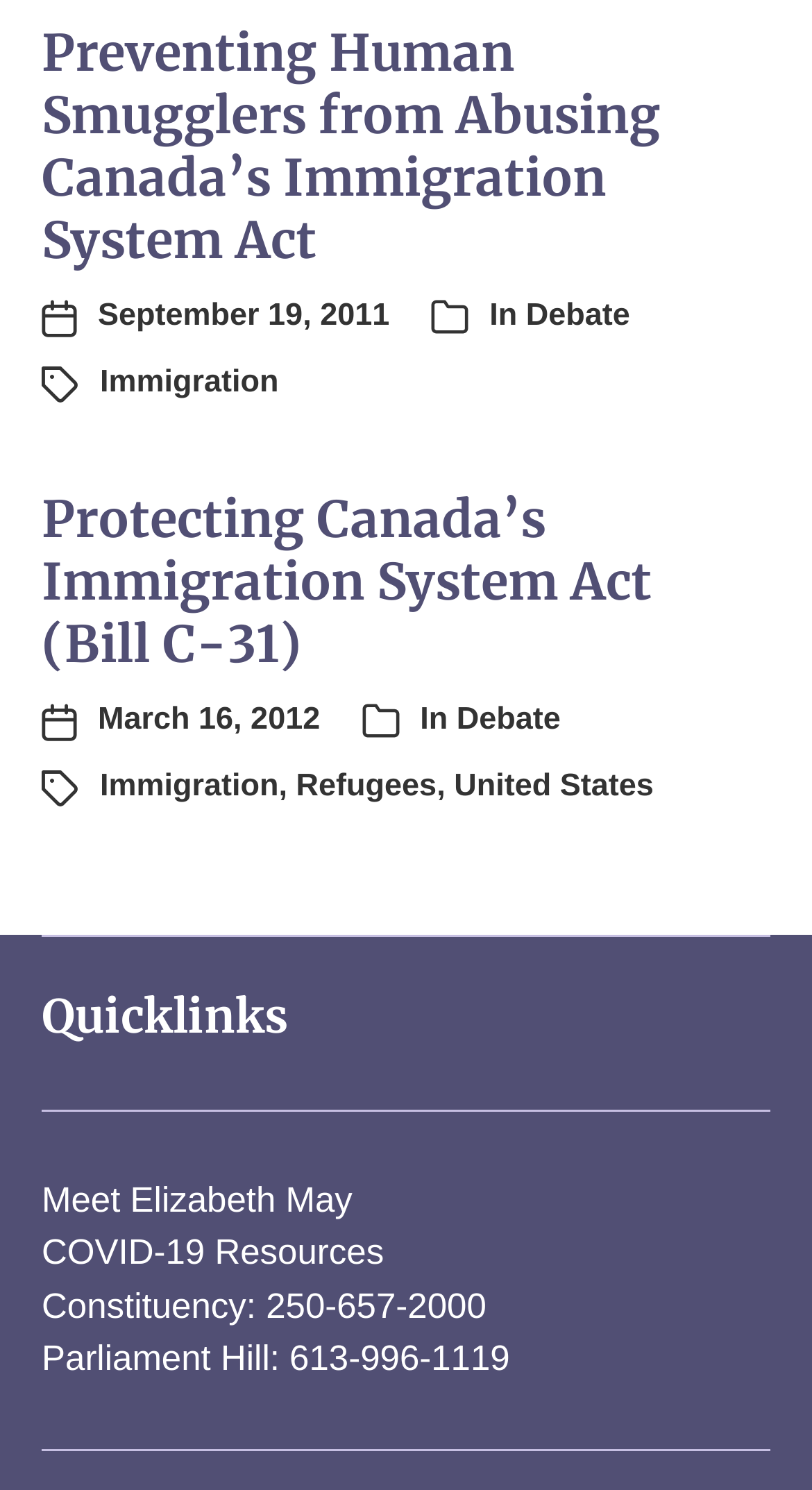Locate the bounding box coordinates of the element that should be clicked to fulfill the instruction: "Learn about Protecting Canada’s Immigration System Act (Bill C-31)".

[0.051, 0.327, 0.803, 0.454]